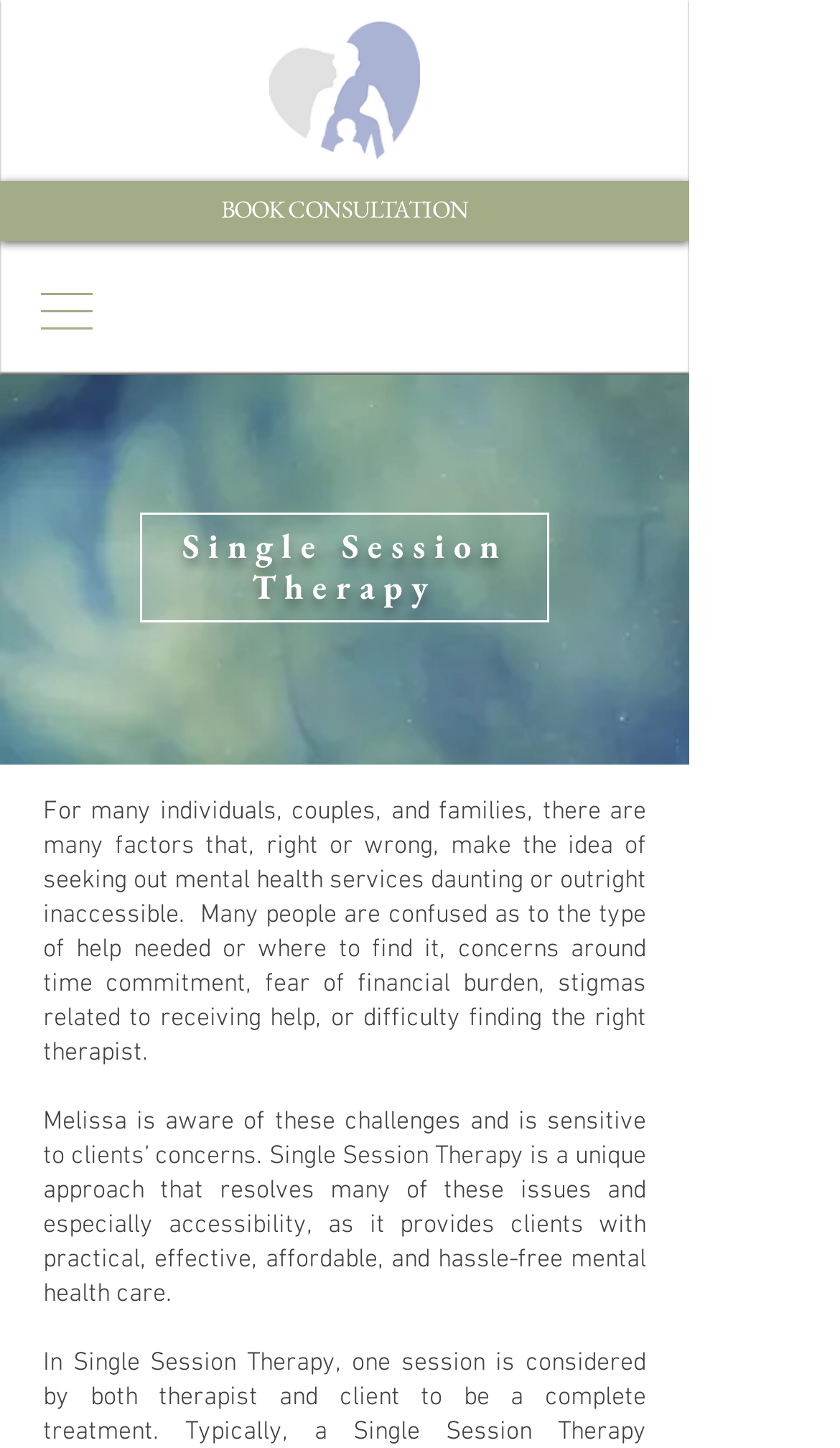What is the name of the therapist?
Please answer the question as detailed as possible.

From the root element 'Single Session Therapy | Miami | Dr Melissa Therapy', we can infer that the therapist's name is Dr Melissa.